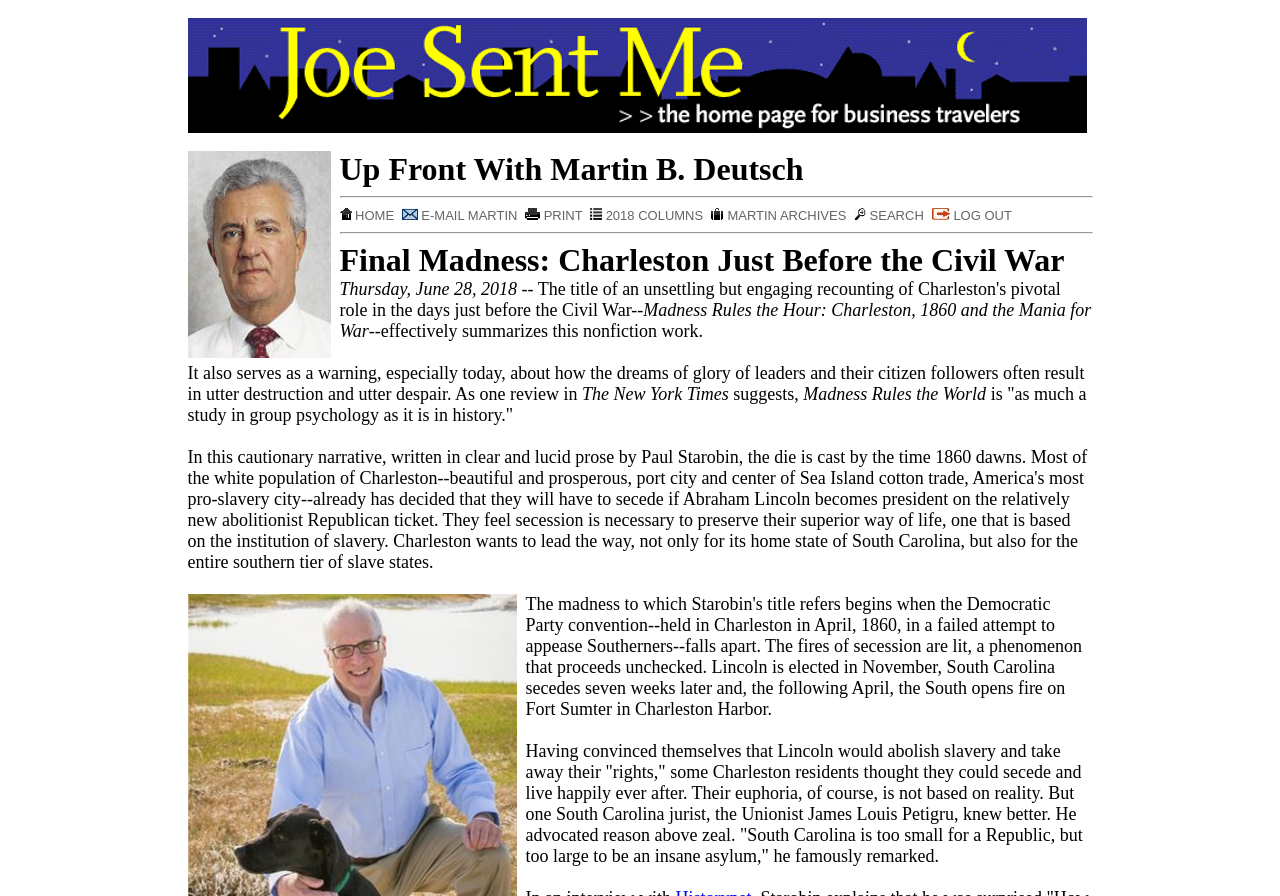Determine the bounding box coordinates of the UI element that matches the following description: "LOG OUT". The coordinates should be four float numbers between 0 and 1 in the format [left, top, right, bottom].

[0.728, 0.232, 0.791, 0.249]